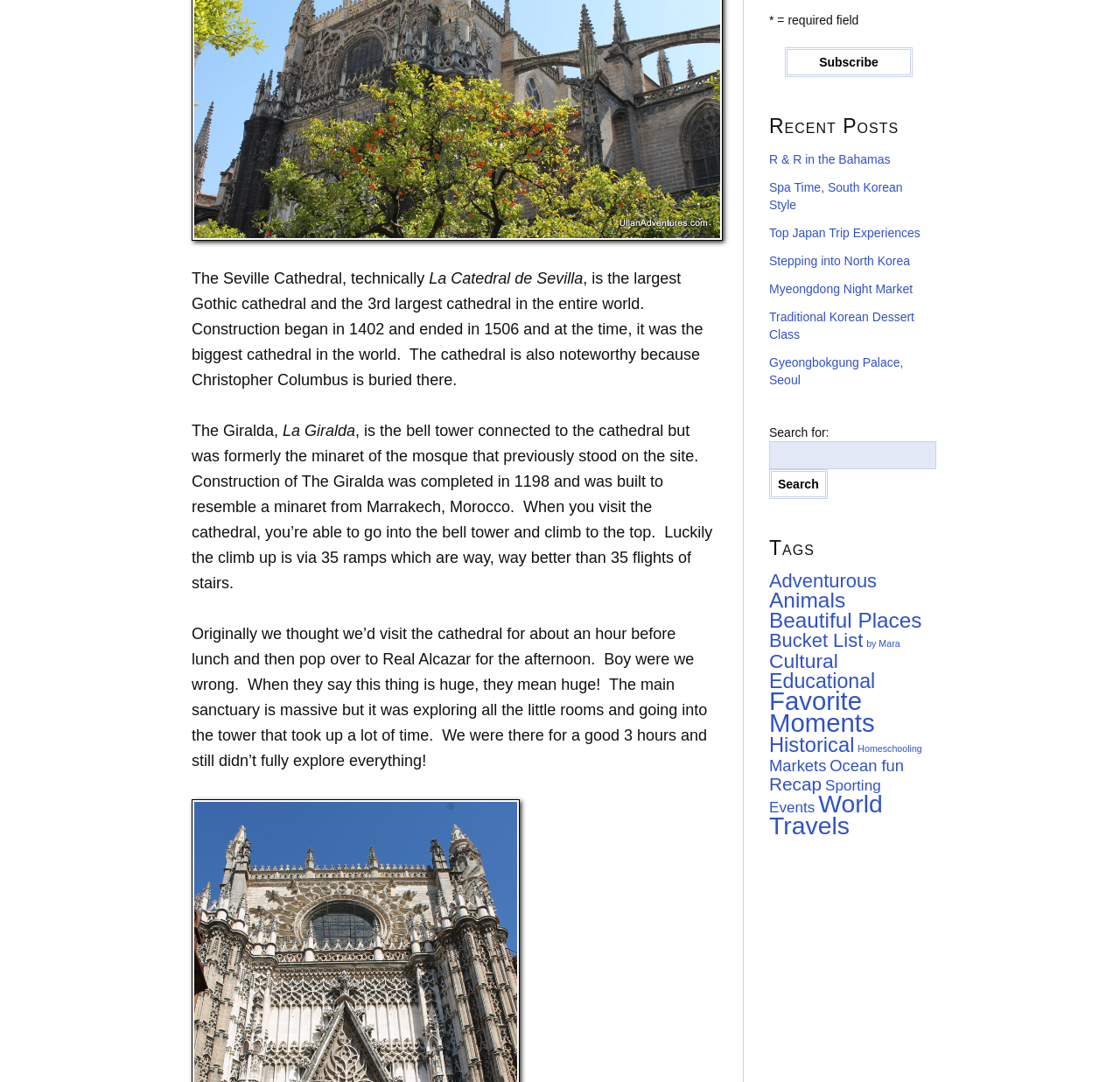Determine the bounding box coordinates for the HTML element mentioned in the following description: "Spa Time, South Korean Style". The coordinates should be a list of four floats ranging from 0 to 1, represented as [left, top, right, bottom].

[0.687, 0.166, 0.806, 0.195]